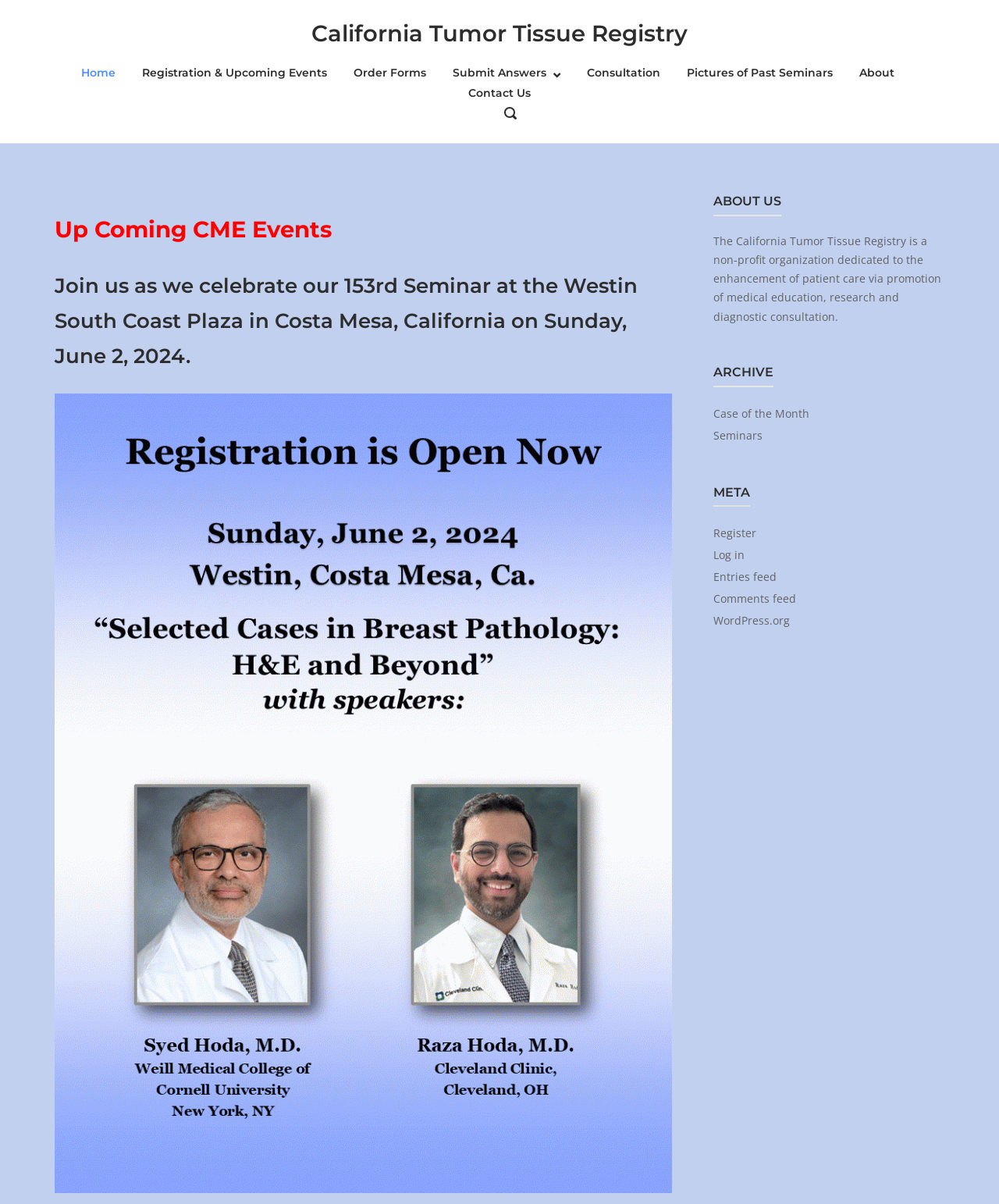Provide a one-word or one-phrase answer to the question:
What is the location of the upcoming seminar?

Costa Mesa, California